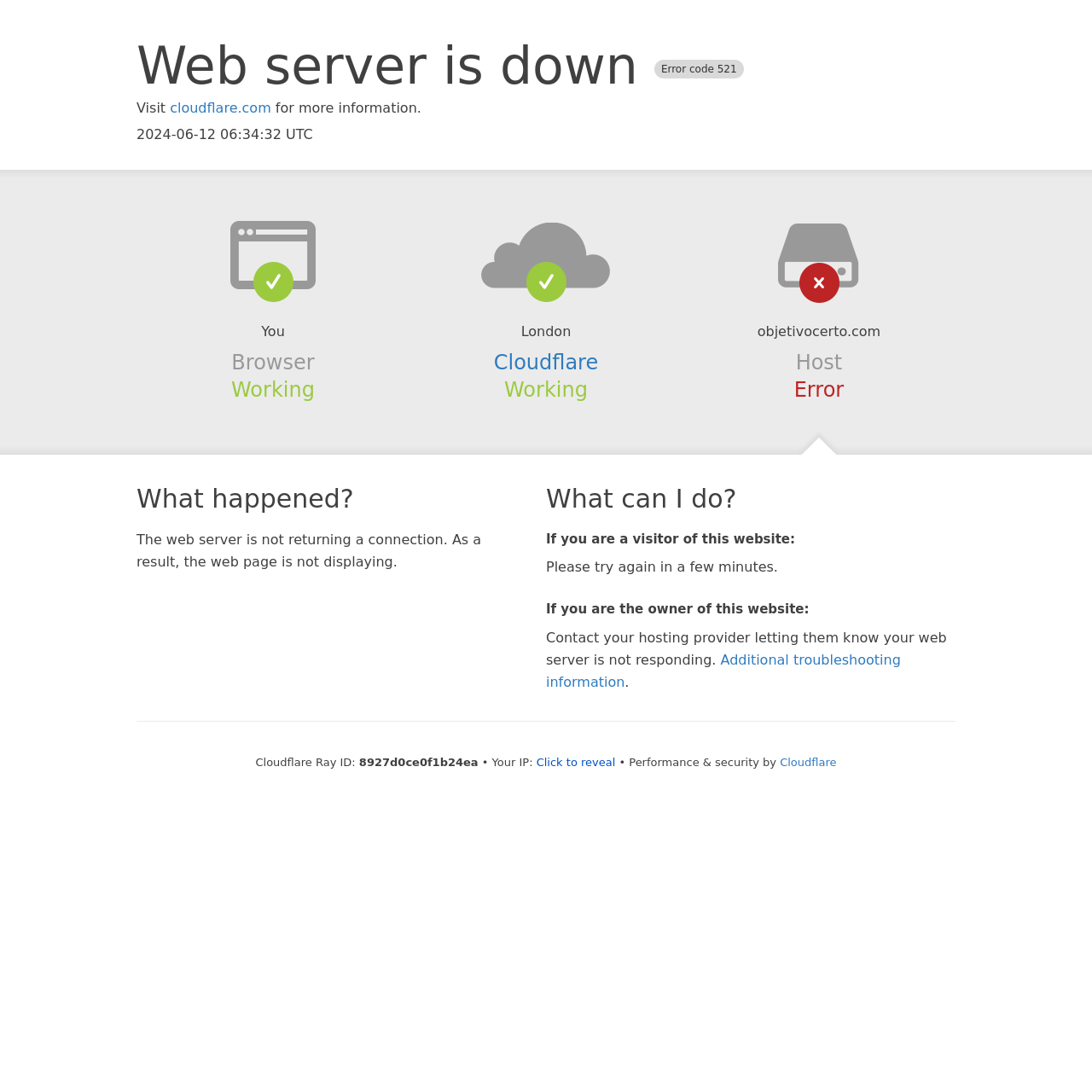Please identify the primary heading on the webpage and return its text.

Web server is down Error code 521